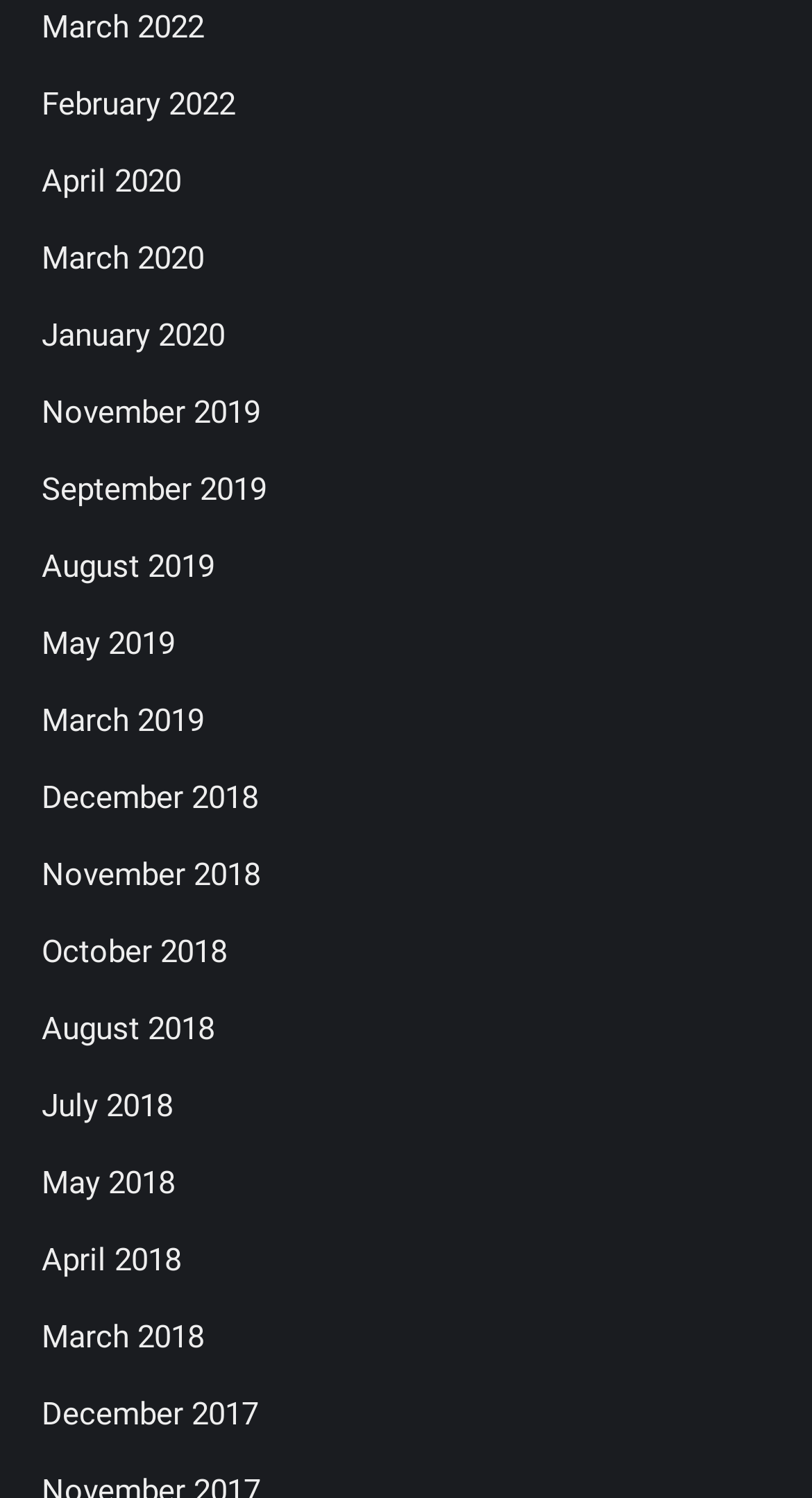Using the information in the image, could you please answer the following question in detail:
What is the most recent month listed?

By examining the list of links, I found that the most recent month listed is 'March 2022', which is the first link in the list.